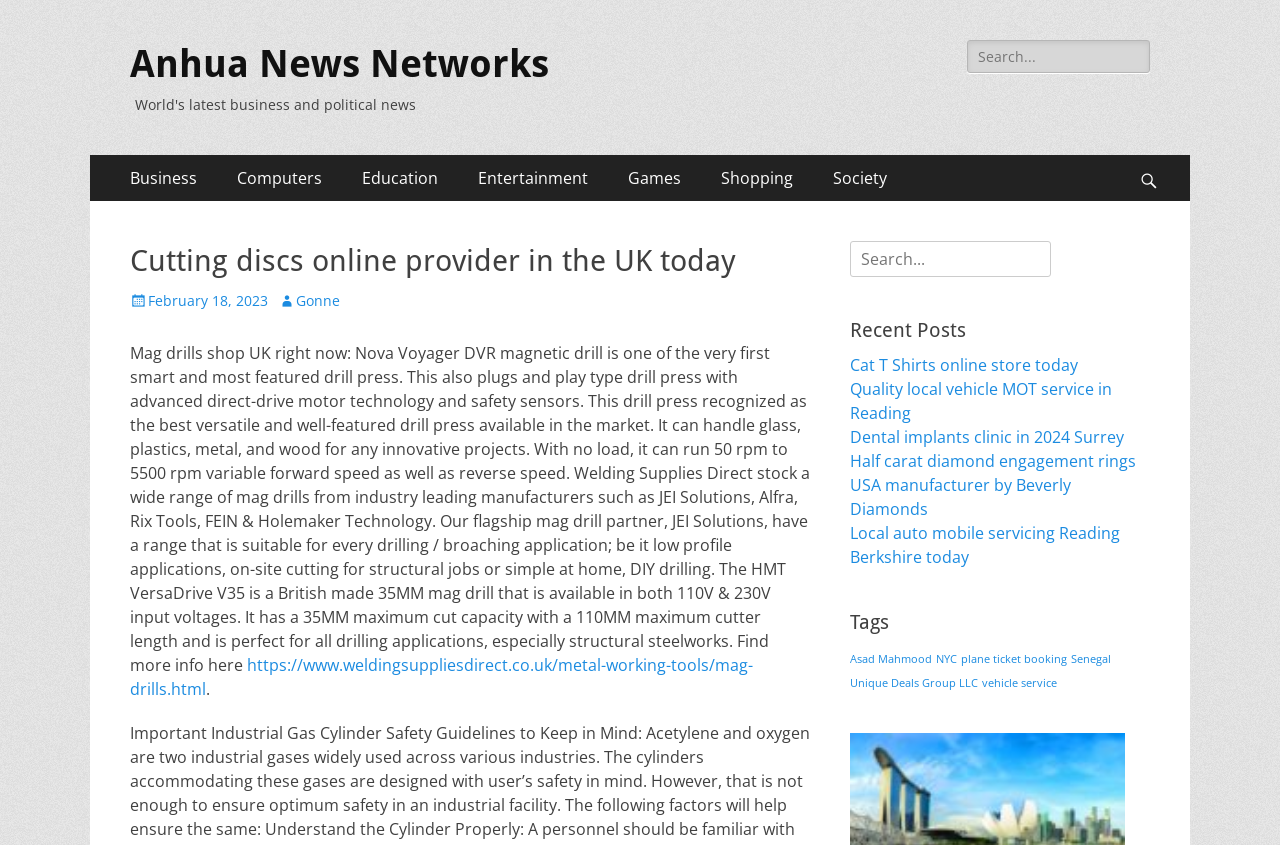Please find the main title text of this webpage.

Cutting discs online provider in the UK today